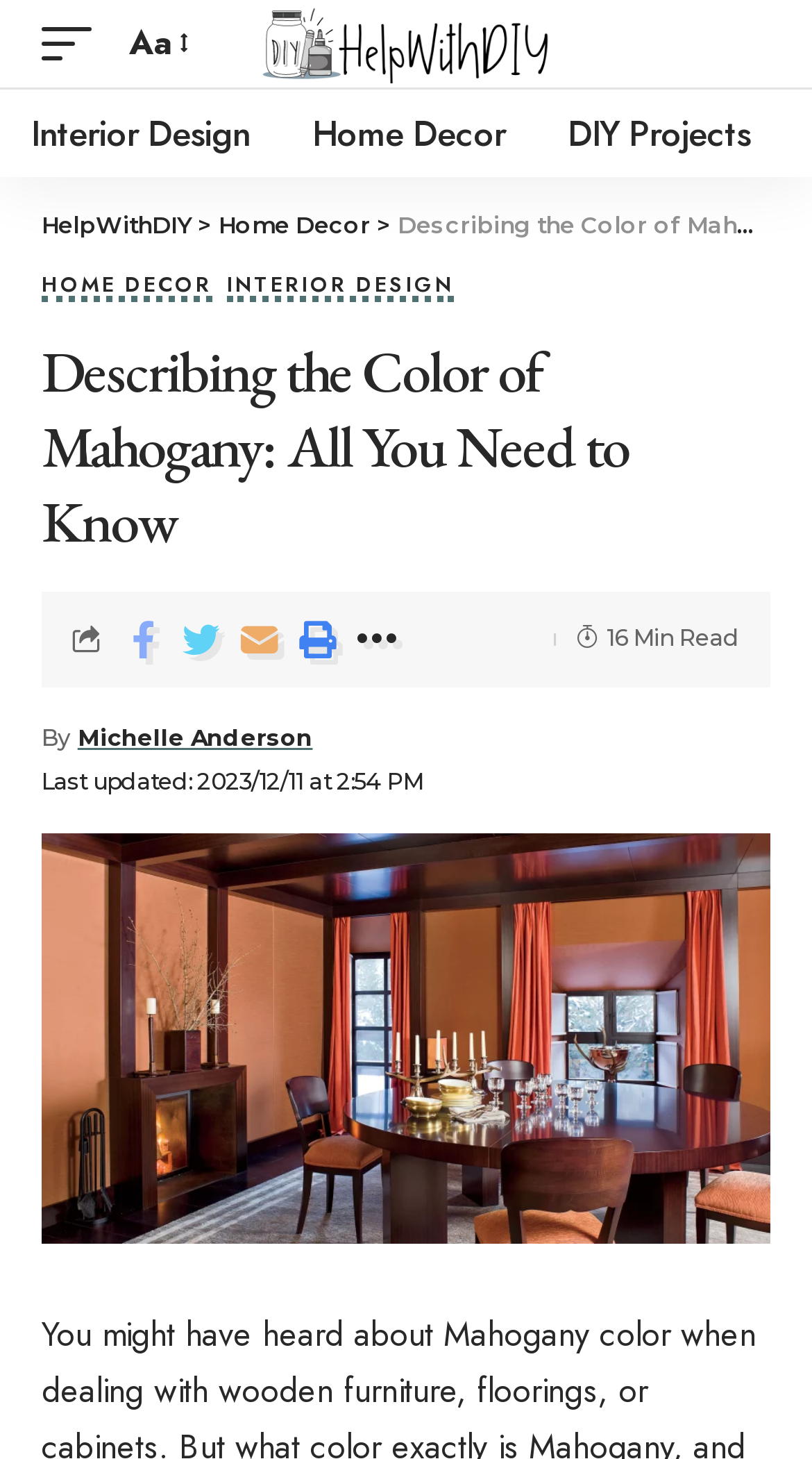Determine and generate the text content of the webpage's headline.

Describing the Color of Mahogany: All You Need to Know